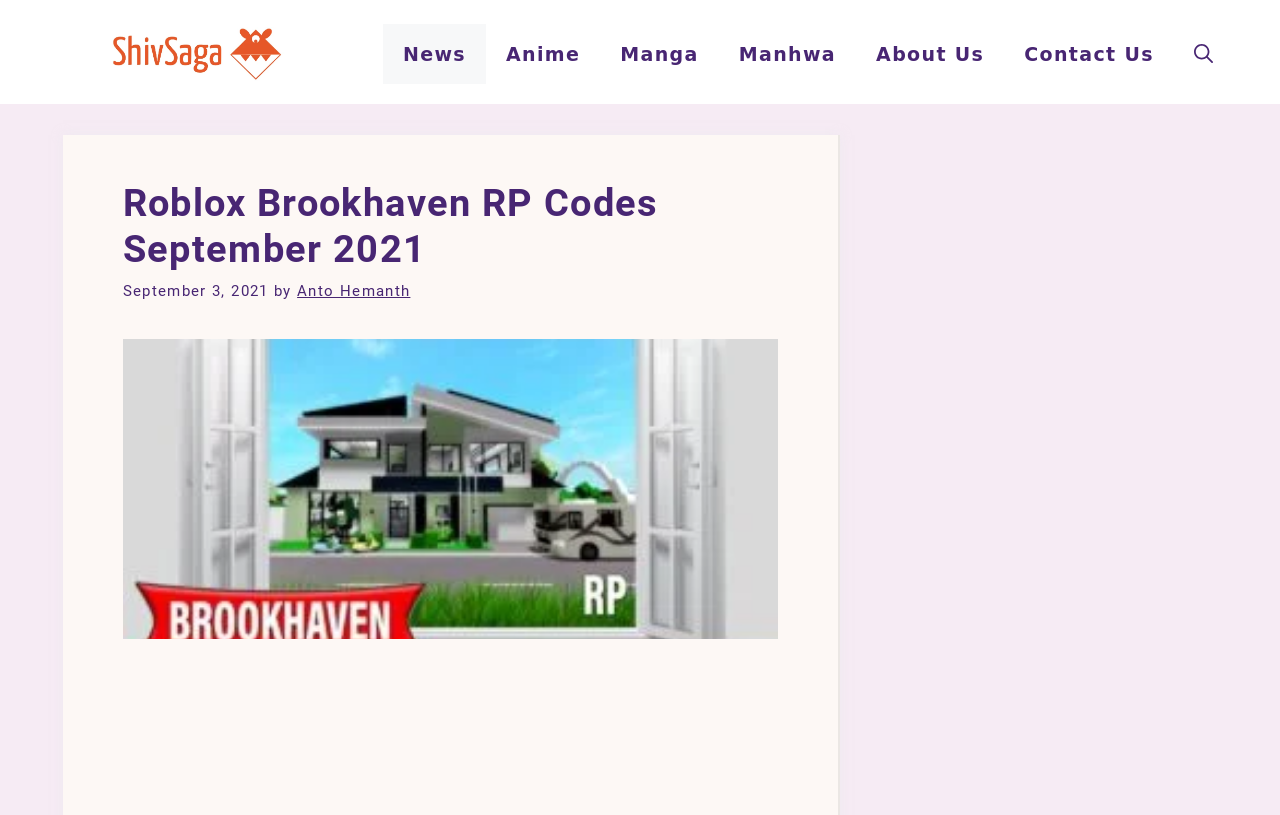Please find the bounding box coordinates of the element that needs to be clicked to perform the following instruction: "view Secret Places in Brookhaven image". The bounding box coordinates should be four float numbers between 0 and 1, represented as [left, top, right, bottom].

[0.096, 0.416, 0.608, 0.784]